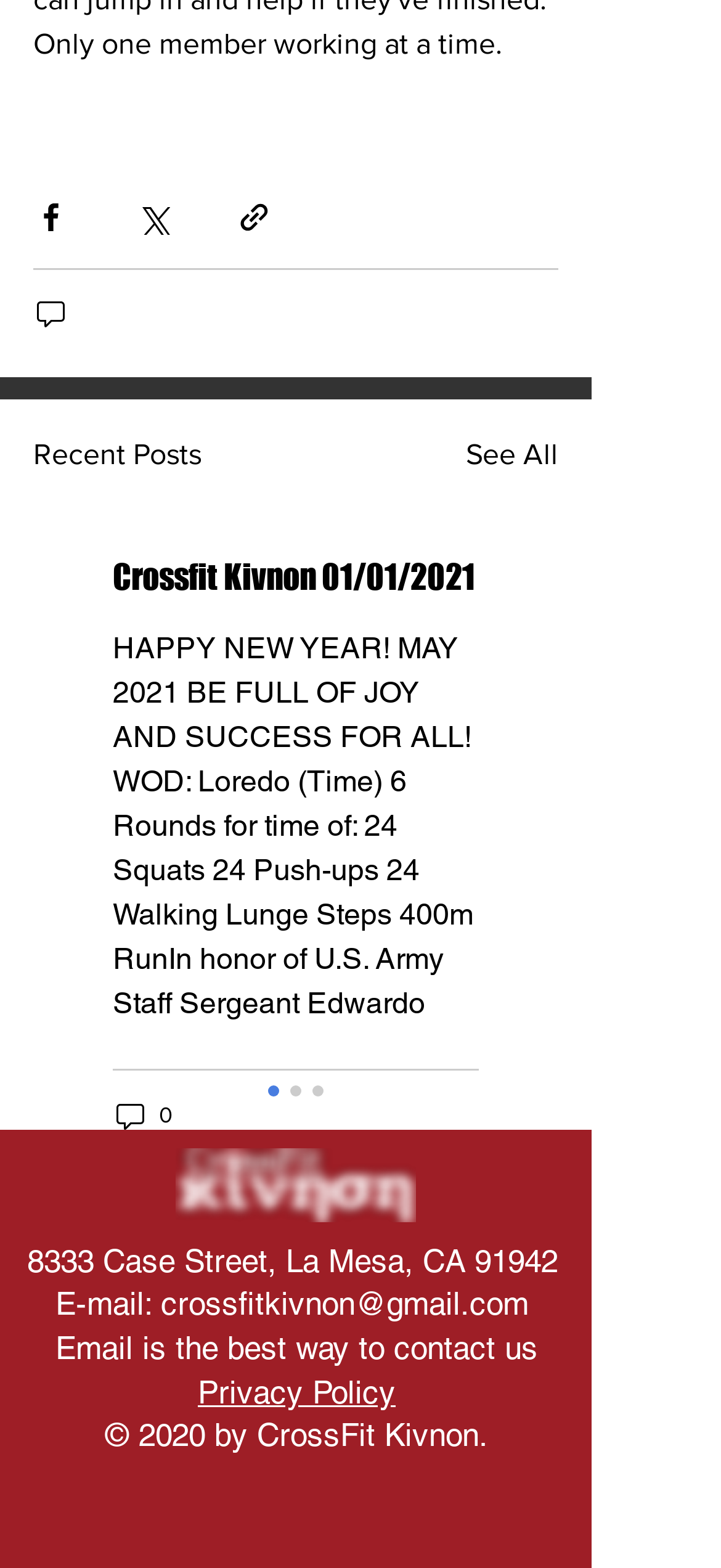Indicate the bounding box coordinates of the clickable region to achieve the following instruction: "Check privacy policy."

[0.274, 0.876, 0.549, 0.9]